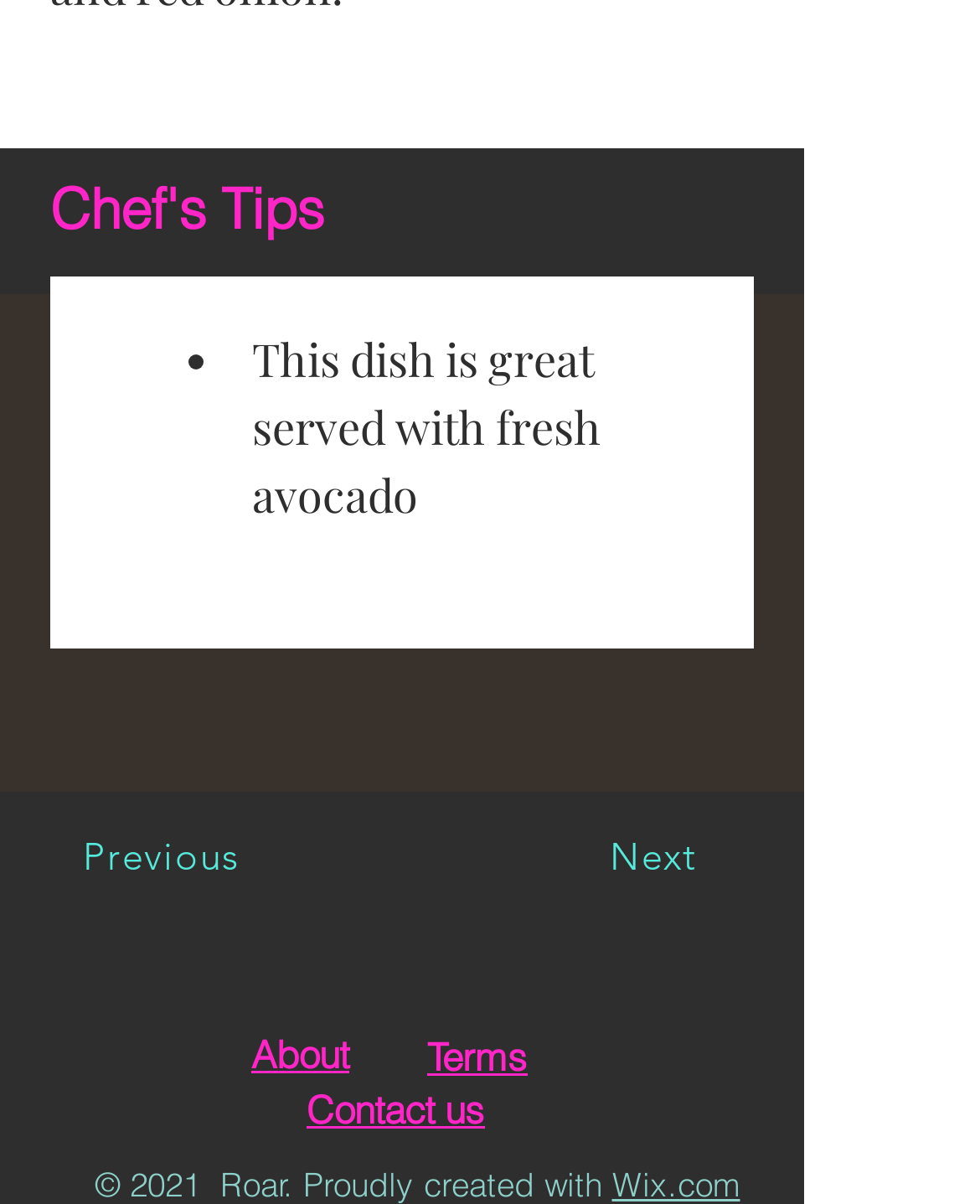Given the description Contact us, predict the bounding box coordinates of the UI element. Ensure the coordinates are in the format (top-left x, top-left y, bottom-right x, bottom-right y) and all values are between 0 and 1.

[0.313, 0.902, 0.495, 0.941]